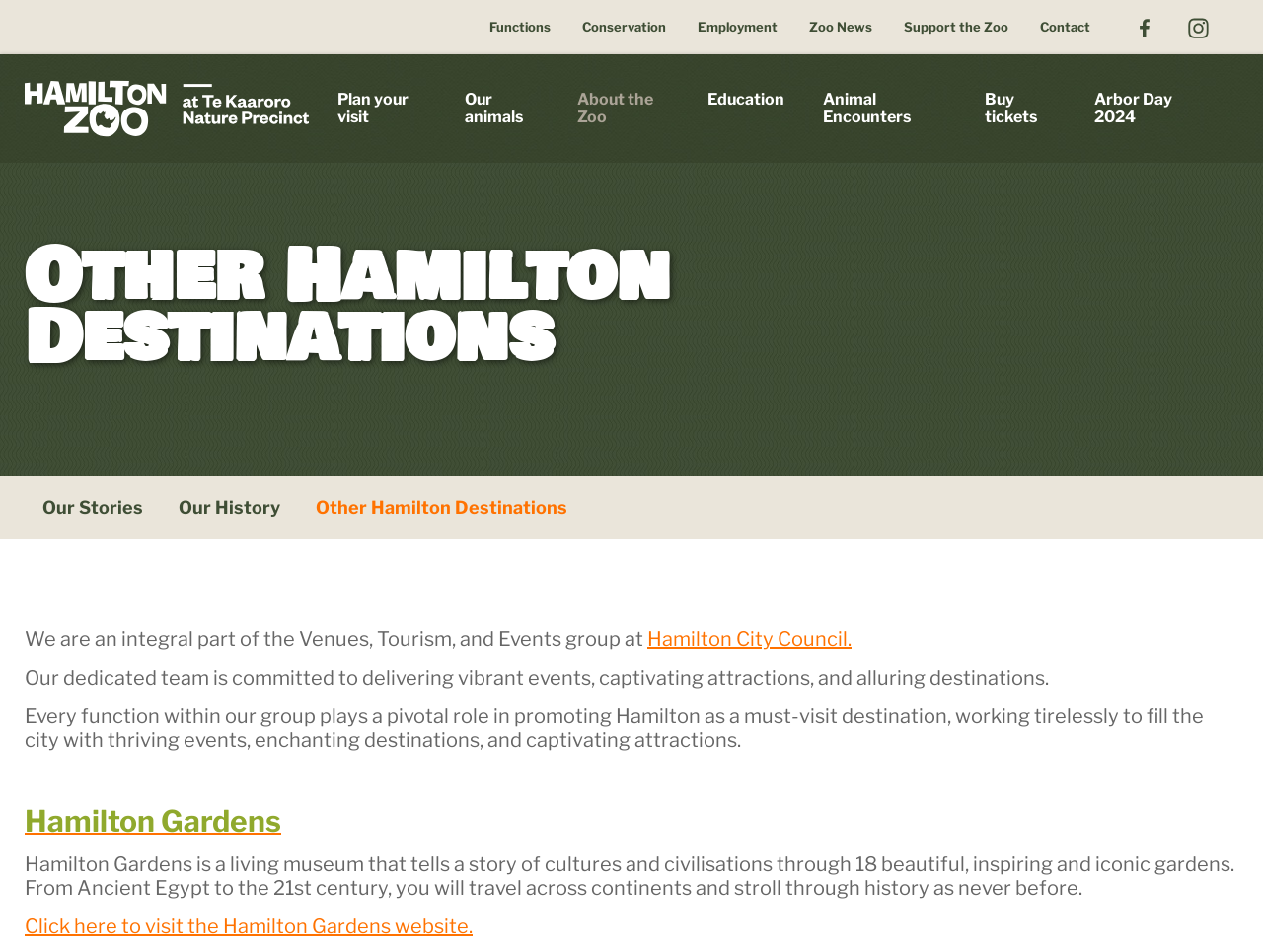Please determine the bounding box coordinates of the element's region to click in order to carry out the following instruction: "Learn about Conservation". The coordinates should be four float numbers between 0 and 1, i.e., [left, top, right, bottom].

[0.448, 0.0, 0.54, 0.057]